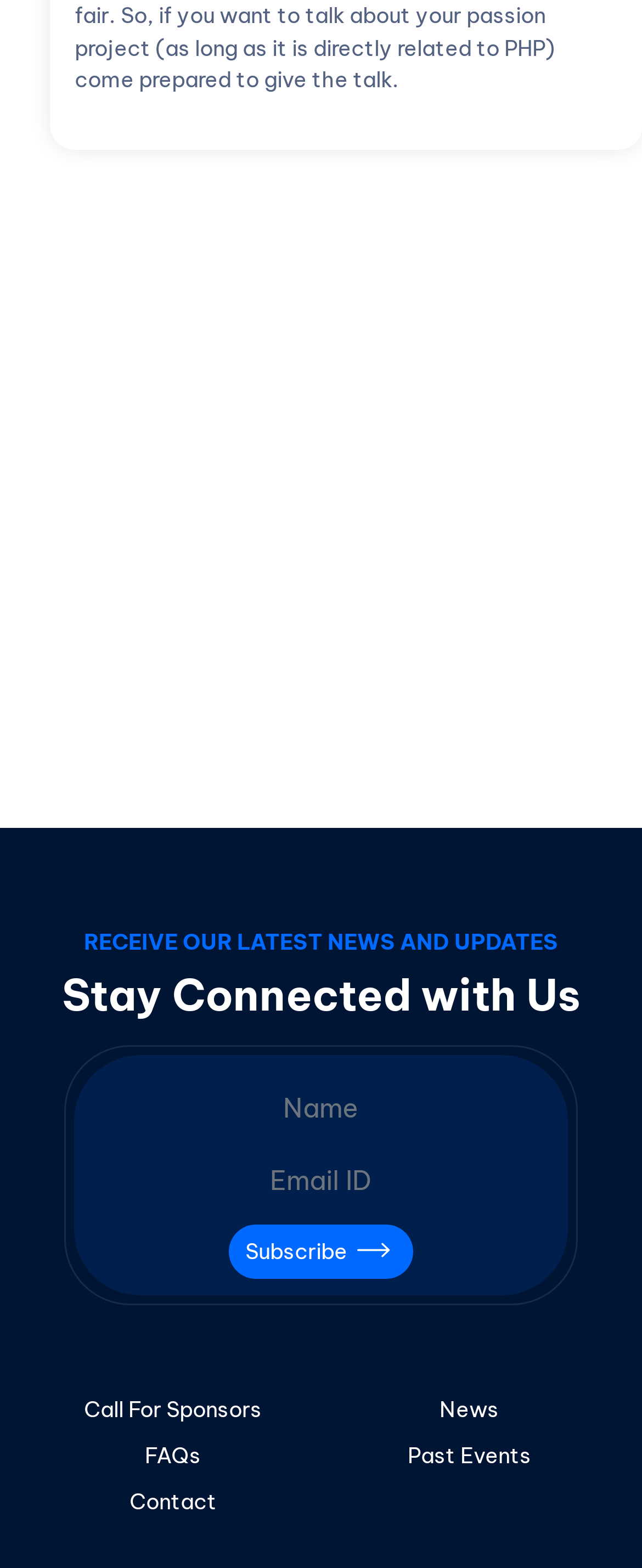What is the purpose of the textboxes?
Using the image, give a concise answer in the form of a single word or short phrase.

To input name and email